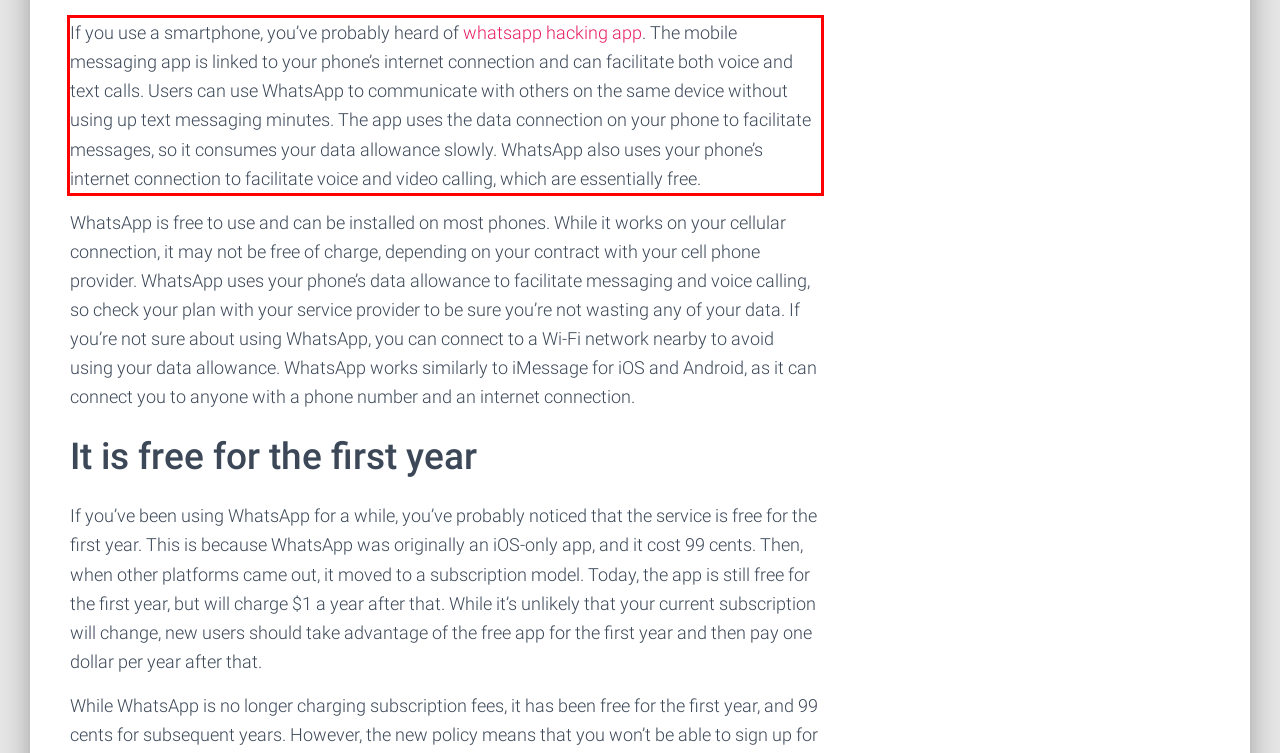Observe the screenshot of the webpage that includes a red rectangle bounding box. Conduct OCR on the content inside this red bounding box and generate the text.

If you use a smartphone, you’ve probably heard of whatsapp hacking app. The mobile messaging app is linked to your phone’s internet connection and can facilitate both voice and text calls. Users can use WhatsApp to communicate with others on the same device without using up text messaging minutes. The app uses the data connection on your phone to facilitate messages, so it consumes your data allowance slowly. WhatsApp also uses your phone’s internet connection to facilitate voice and video calling, which are essentially free.